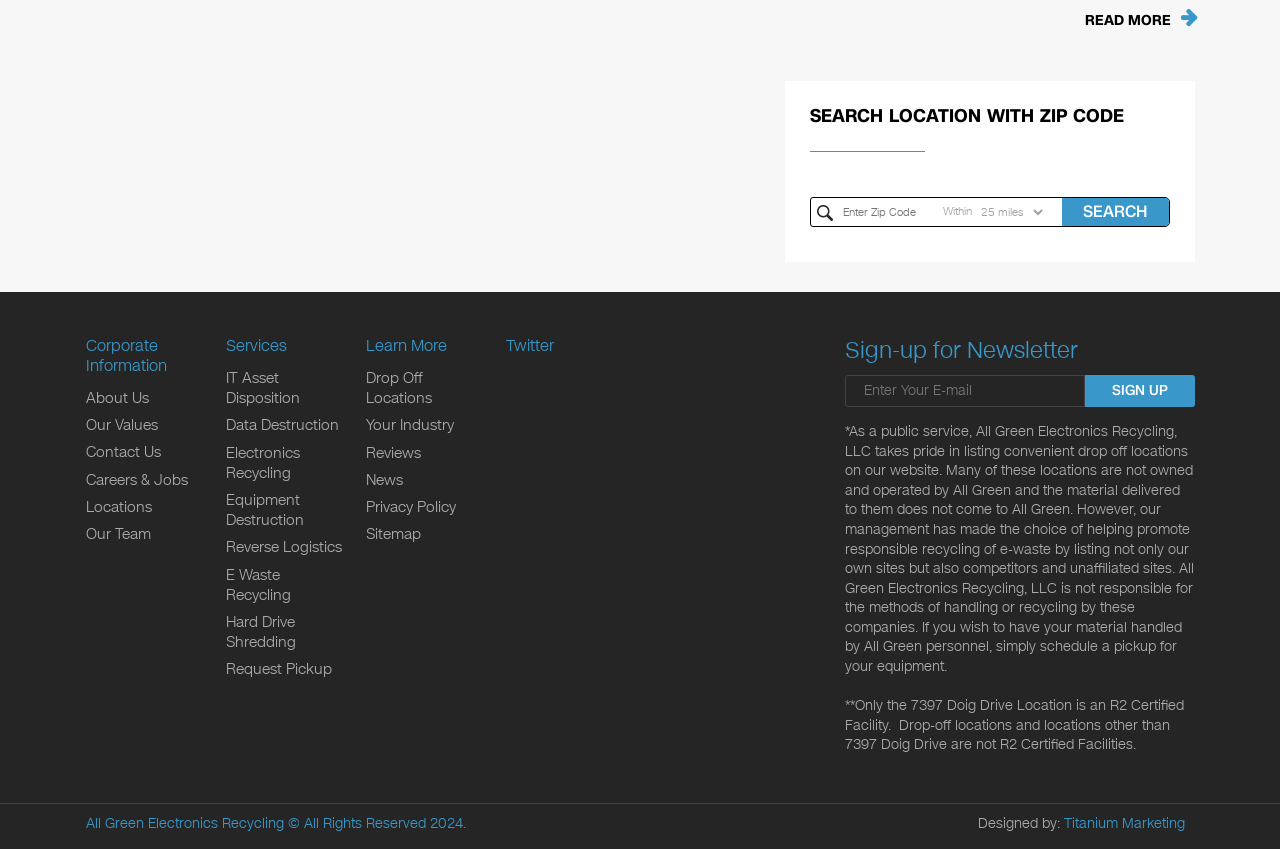Find the UI element described as: "Locations" and predict its bounding box coordinates. Ensure the coordinates are four float numbers between 0 and 1, [left, top, right, bottom].

[0.067, 0.584, 0.118, 0.61]